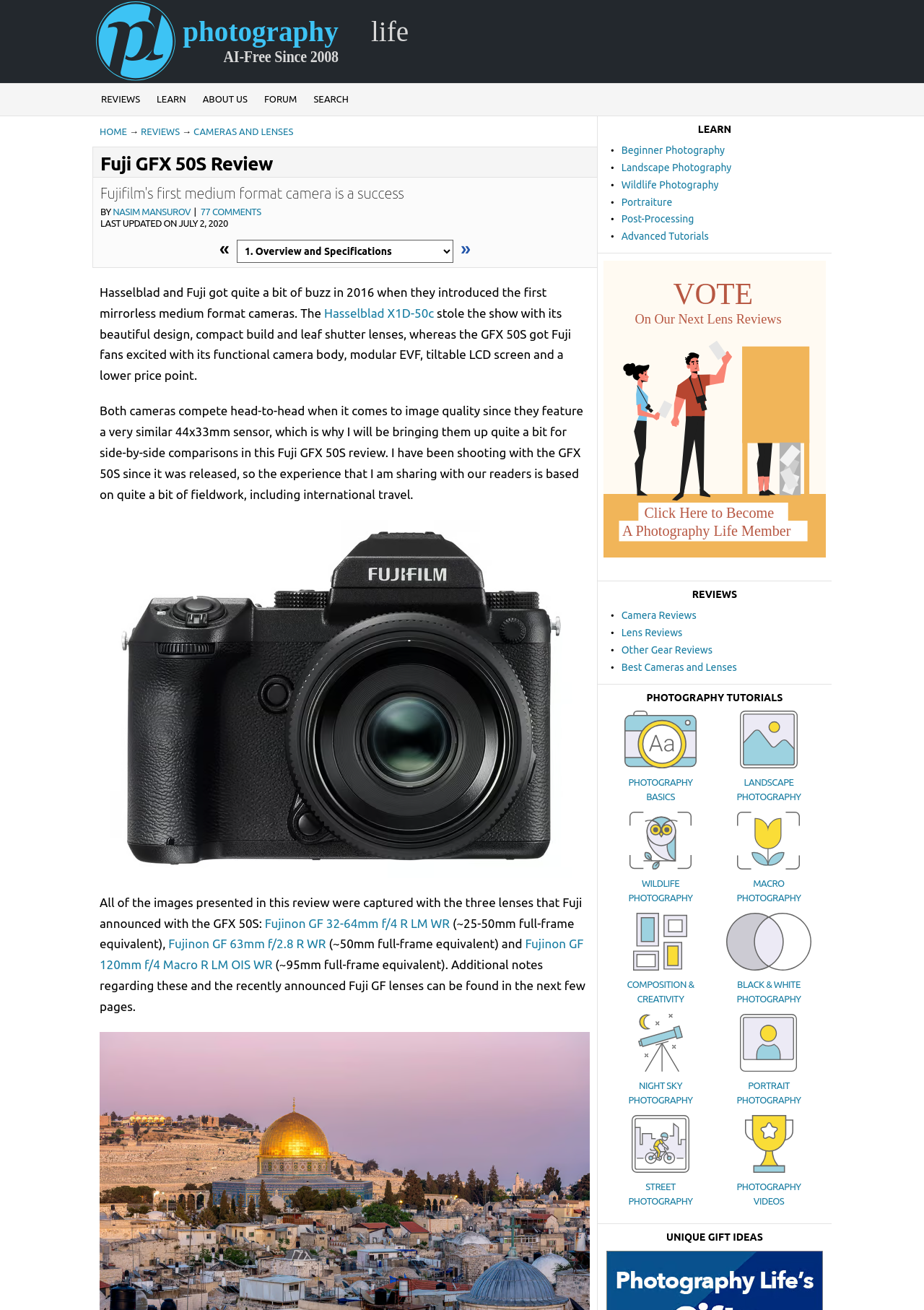Can you locate the main headline on this webpage and provide its text content?

Fuji GFX 50S Review